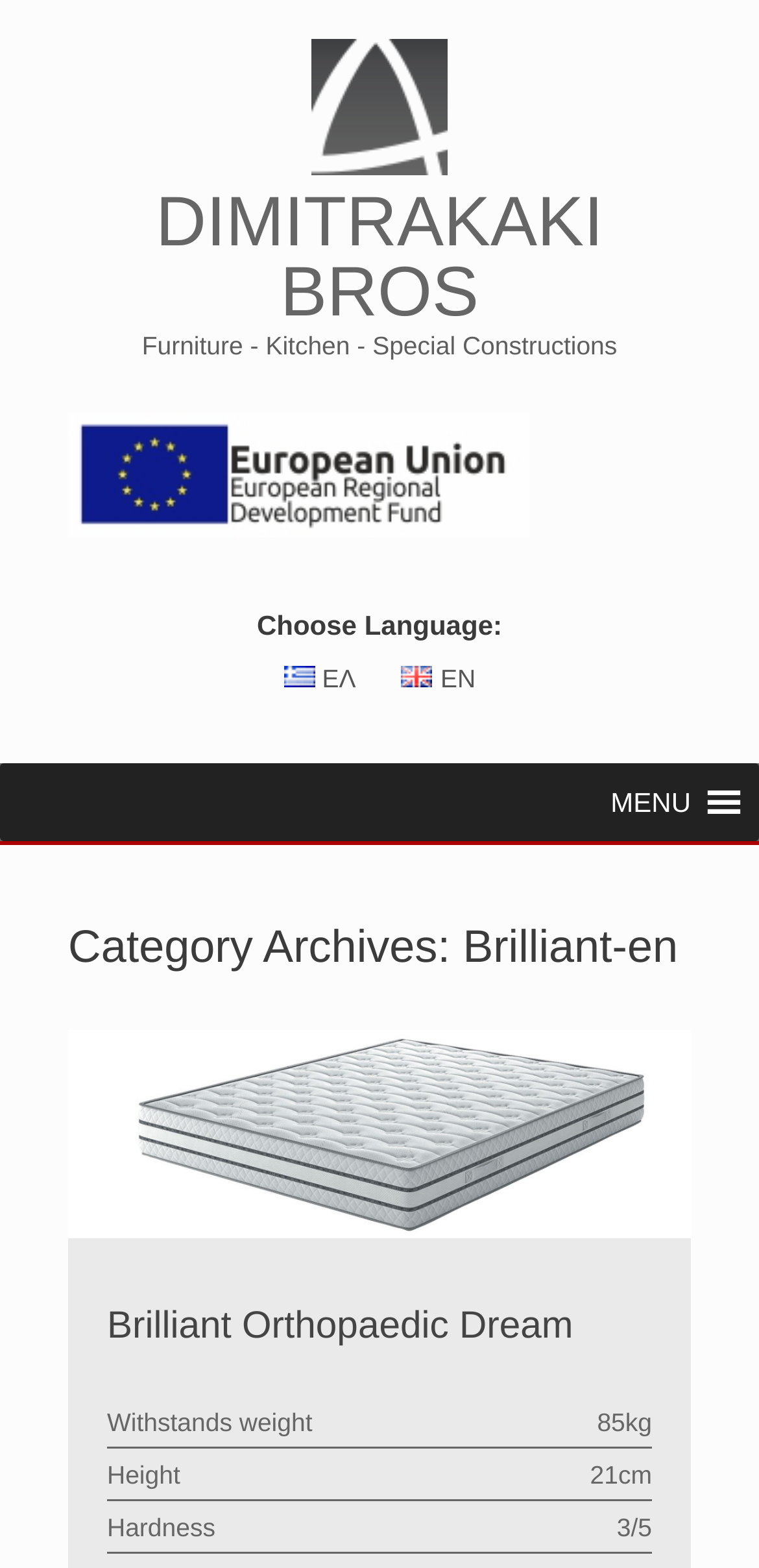Generate an in-depth caption that captures all aspects of the webpage.

The webpage is an archive page for "Brilliant-en" from DIMITRAKAKI BROS. At the top, there is a logo of DIMITRAKAKI BROS, accompanied by a heading with the company name and a subheading describing their business as "Furniture - Kitchen - Special Constructions". 

Below the logo and headings, there is a banner image labeled as "e-bannerEN". To the right of the banner, there is a language selection section with options for Greek ("ΕΛ") and English ("EN"). 

On the top right corner, there is a menu button labeled as "MENU". 

The main content of the page is a header section with a heading "Category Archives: Brilliant-en". Below the header, there is a large image of a product called "Brilliant Orthopaedic Dream". The image is accompanied by a heading with the same name and several lines of text describing the product's features, including its weight capacity, height, and hardness.